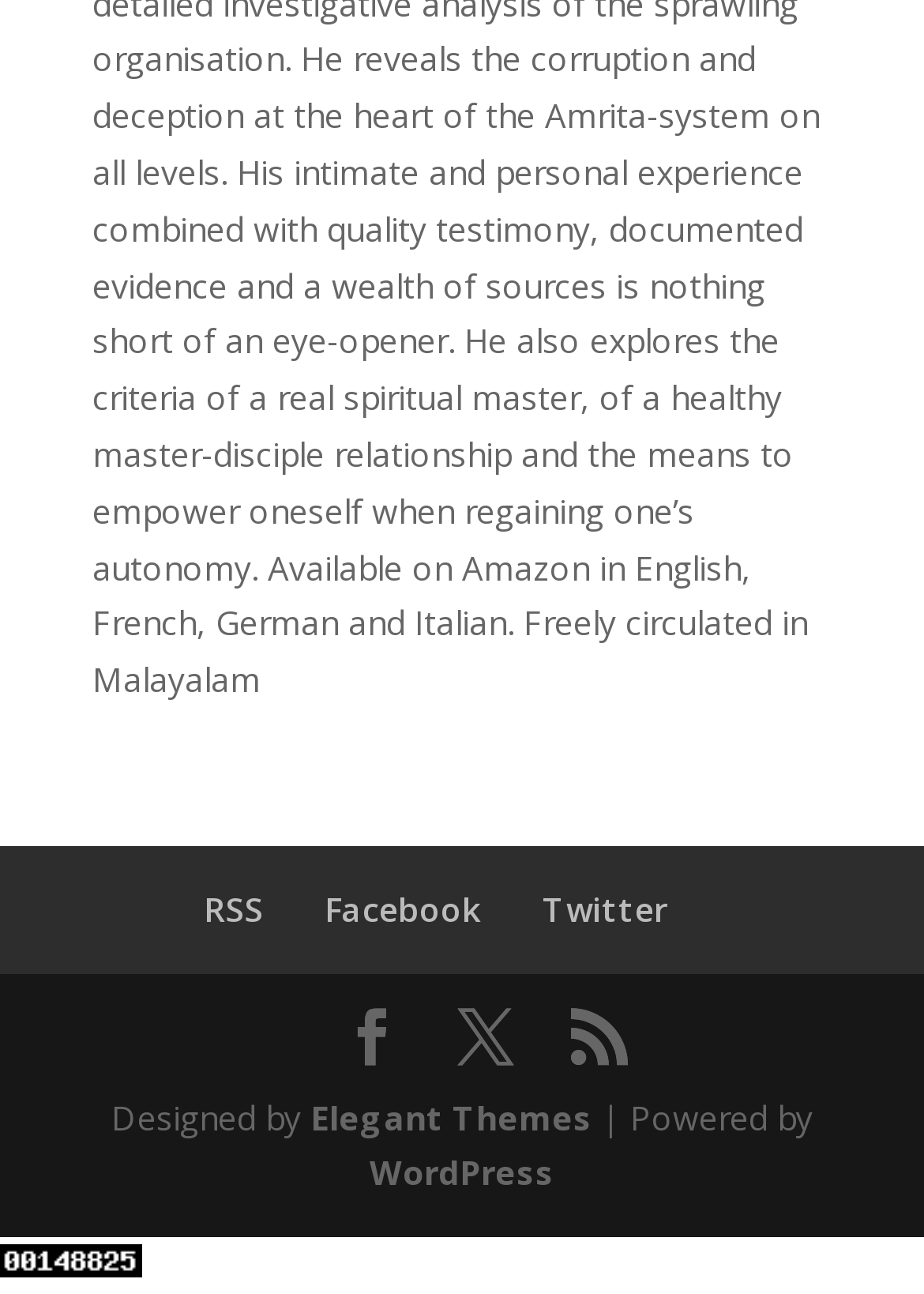Identify the bounding box coordinates of the clickable section necessary to follow the following instruction: "Track website statistics". The coordinates should be presented as four float numbers from 0 to 1, i.e., [left, top, right, bottom].

[0.0, 0.96, 0.154, 0.995]